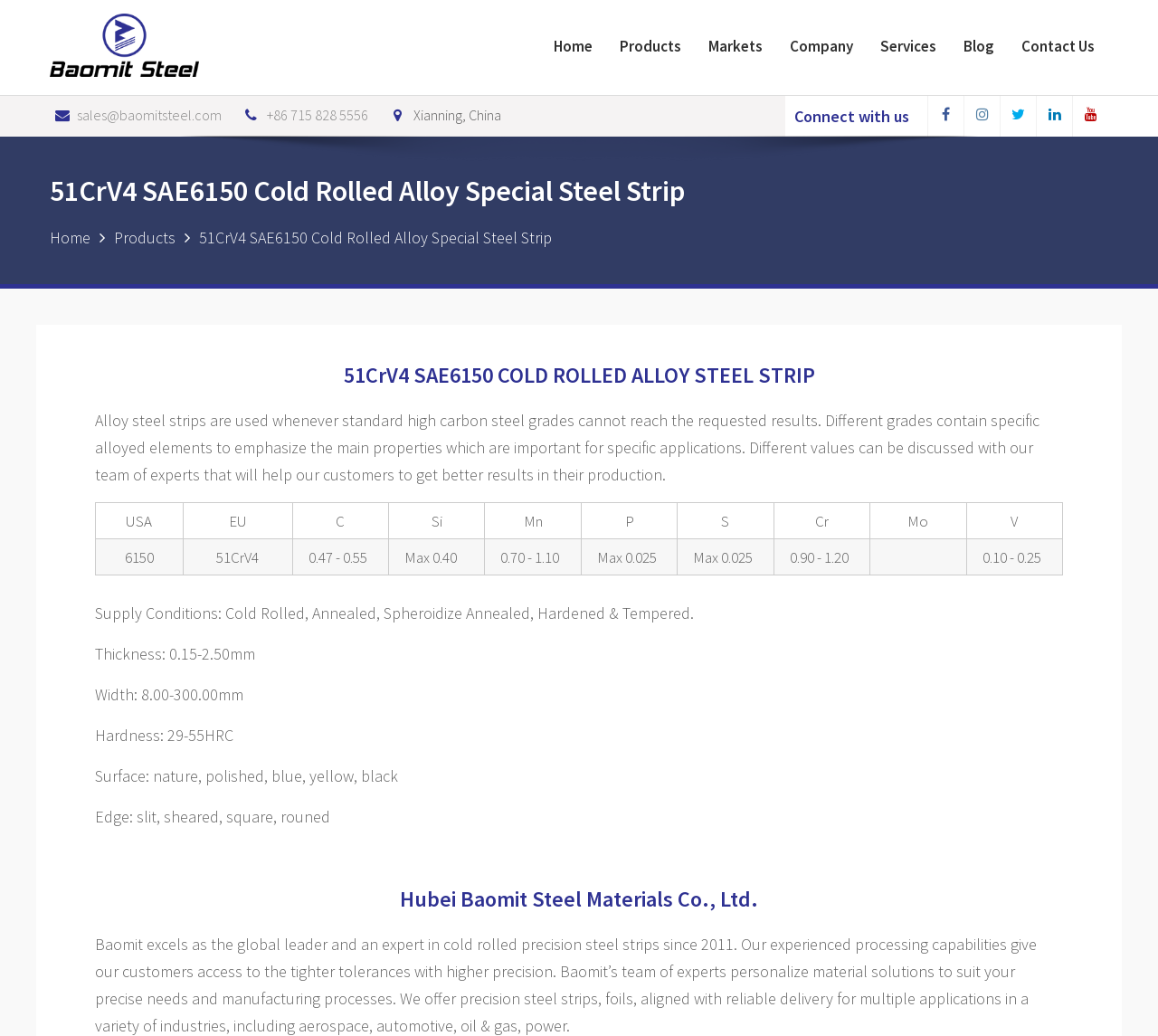Please extract the webpage's main title and generate its text content.

51CrV4 SAE6150 Cold Rolled Alloy Special Steel Strip